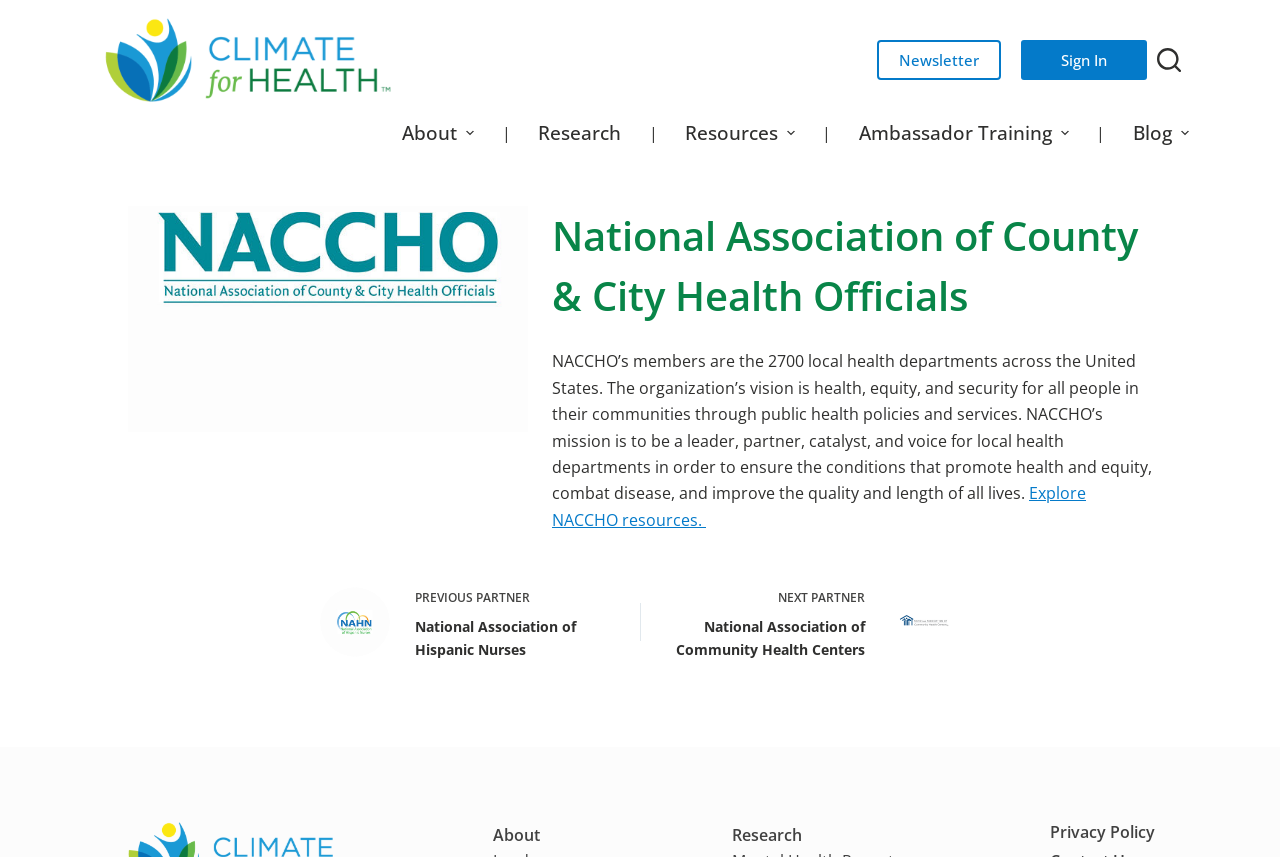Describe all significant elements and features of the webpage.

The webpage is about the National Association of County & City Health Officials (NACCHO). At the top left, there is a "Skip to content" link. Next to it, there is a "Climate for Health" link with an accompanying image. On the top right, there are links to "Newsletter", "Sign In", and a button to "Open search form". 

Below the top section, there is a horizontal navigation menu with several menu items, including "About", "Research", "Resources", "Ambassador Training", and "Blog". Each menu item has an accompanying image. 

The main content of the webpage is divided into two sections. The top section has a figure on the left and a heading that reads "National Association of County & City Health Officials" on the right. Below the heading, there is a paragraph of text that describes NACCHO's members, vision, and mission. There is also a link to "Explore NACCHO resources". 

The bottom section has two links, "PREVIOUS PARTNER National Association of Hispanic Nurses" and "NEXT PARTNER National Association of Community Health Centers", each with an accompanying figure and image. 

At the bottom of the webpage, there are three links: "About", "Research", and "Privacy Policy".